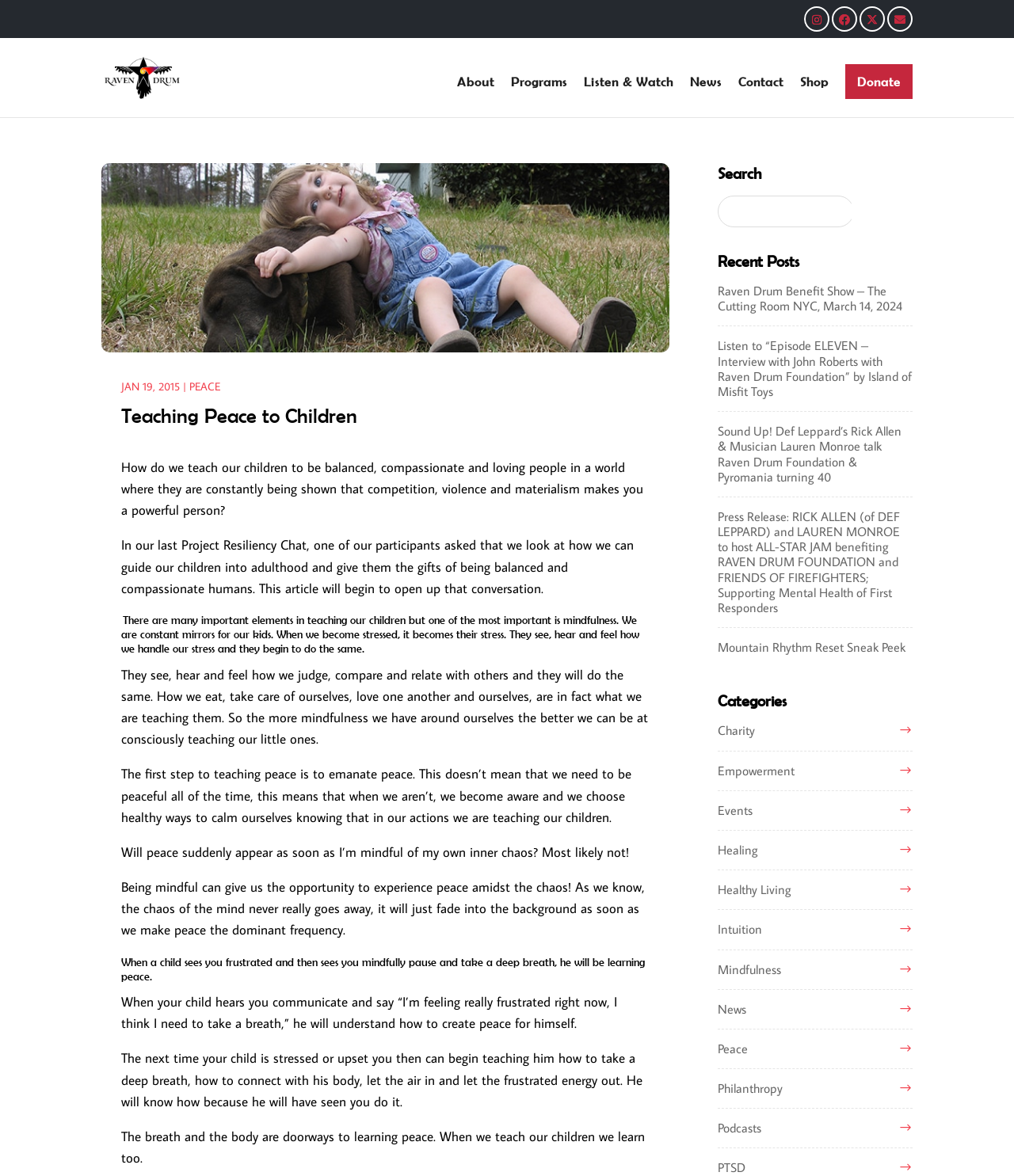Locate the bounding box coordinates of the area that needs to be clicked to fulfill the following instruction: "Search for something". The coordinates should be in the format of four float numbers between 0 and 1, namely [left, top, right, bottom].

[0.707, 0.166, 0.9, 0.193]